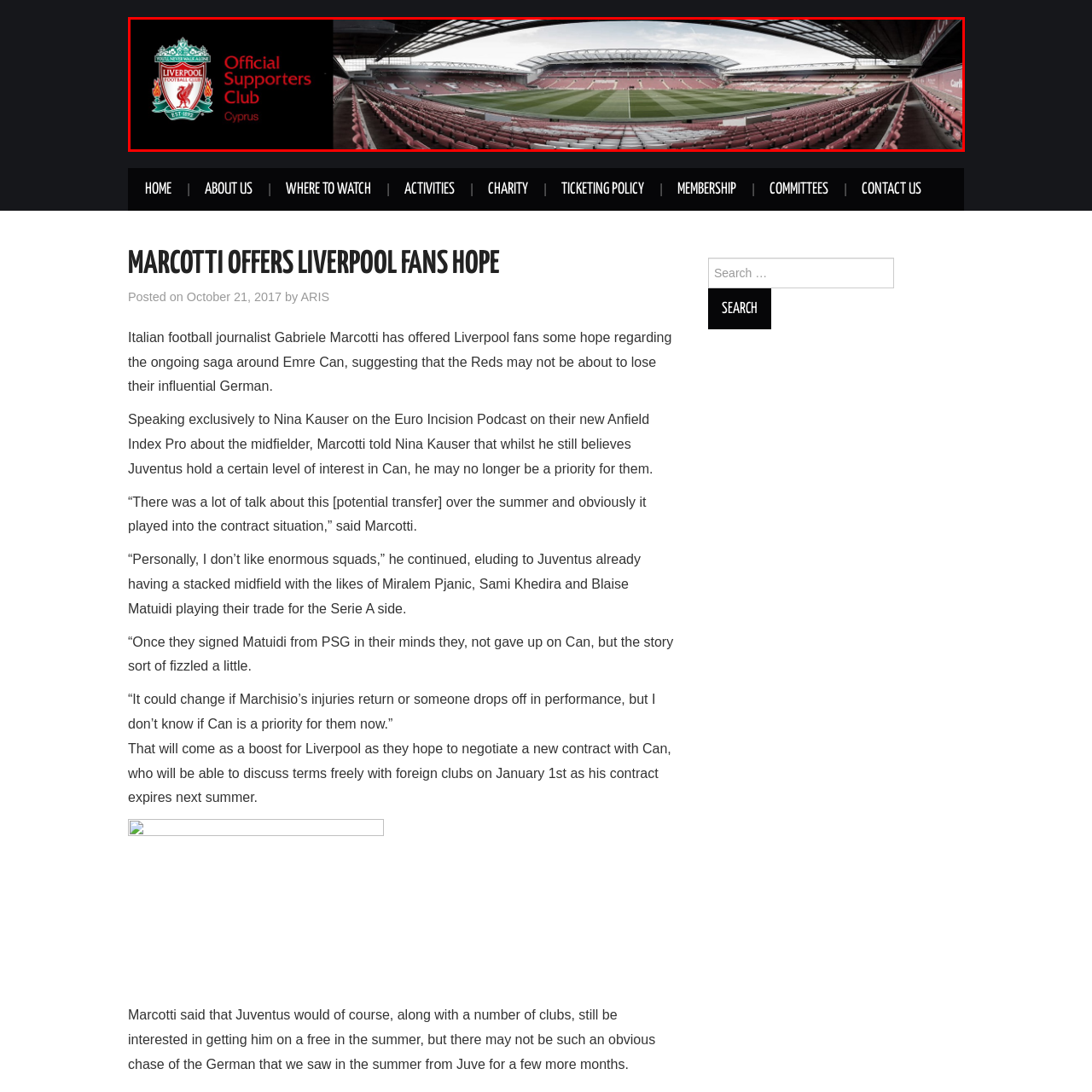Concentrate on the image marked by the red box, What is the color of the seats in the stadium?
 Your answer should be a single word or phrase.

Red